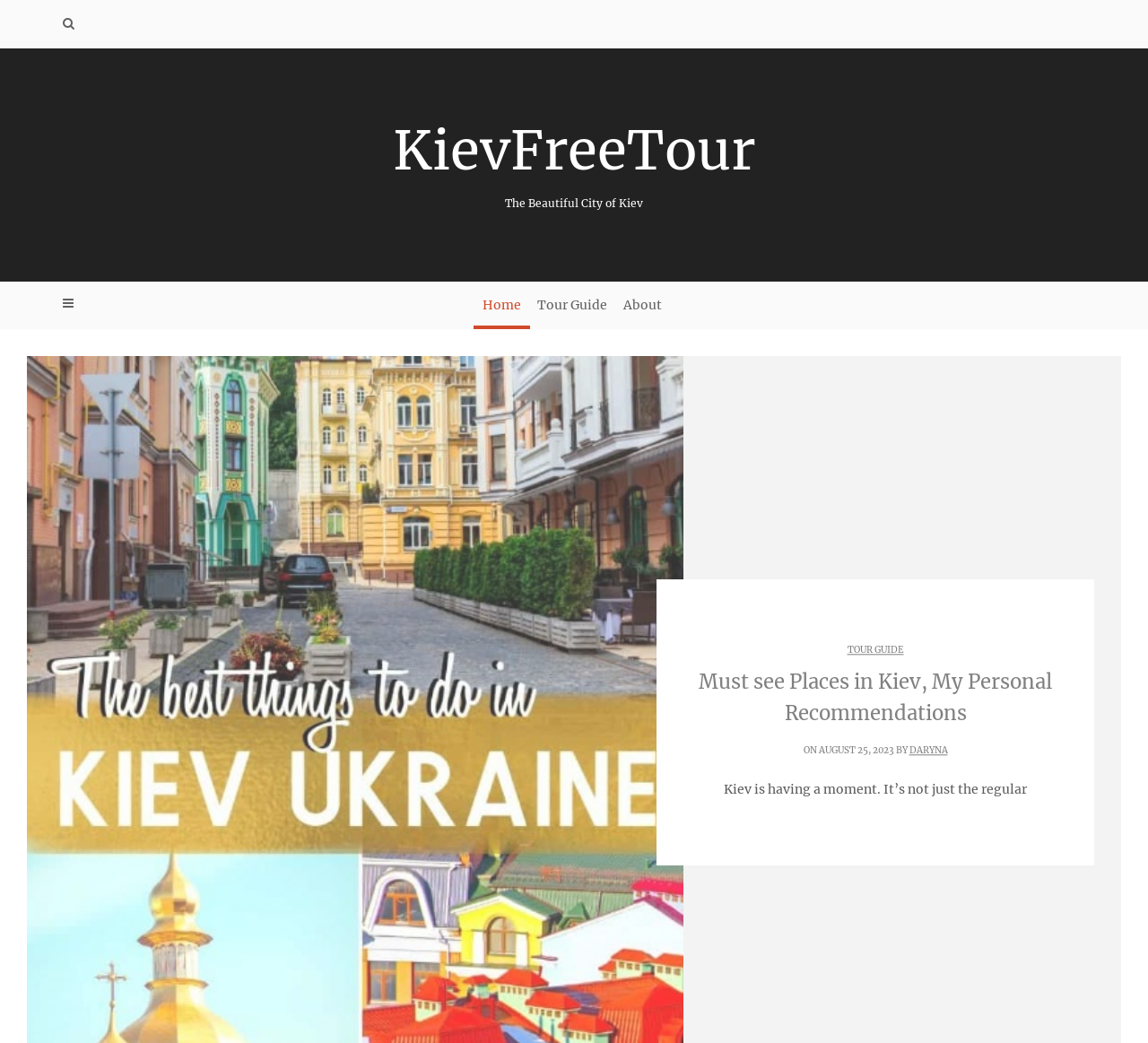Kindly respond to the following question with a single word or a brief phrase: 
Who is the author of the latest article?

DARYNA